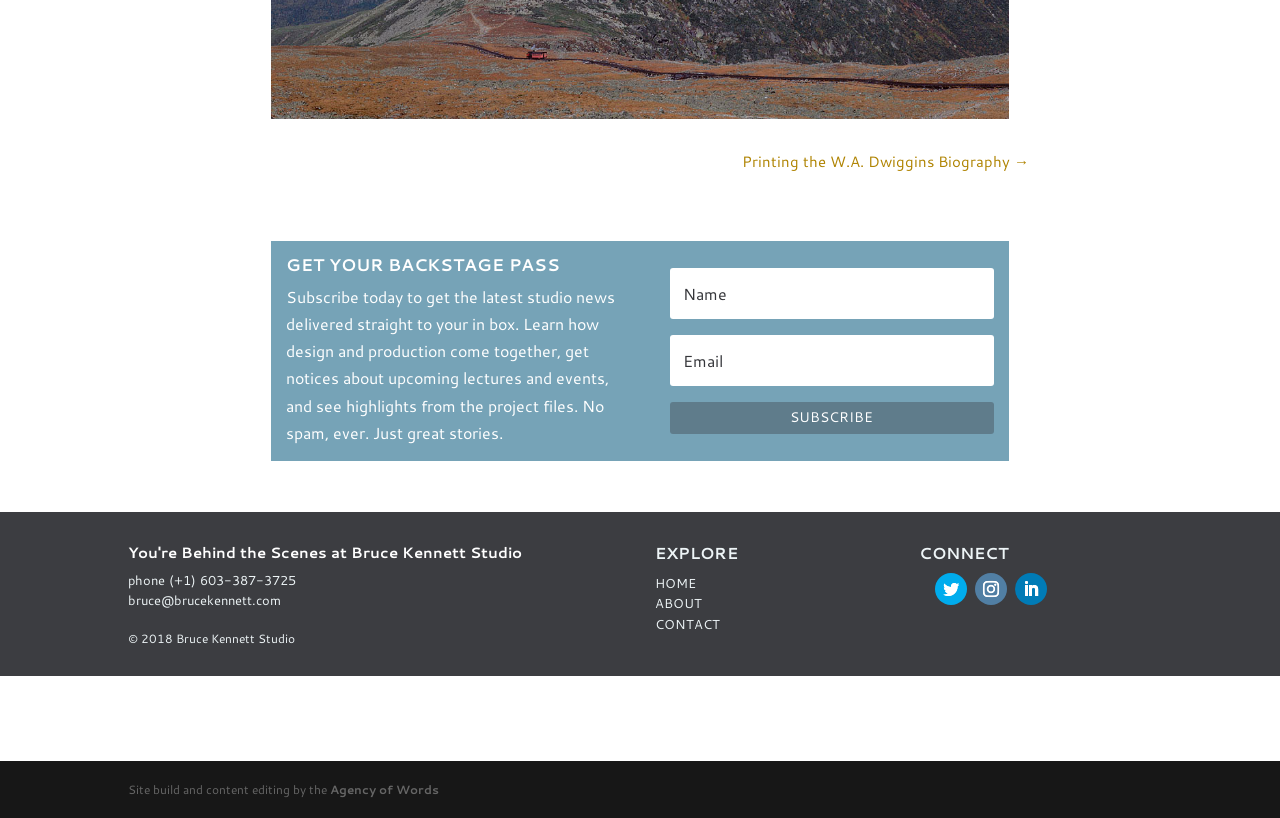What is the copyright year?
Please use the image to provide an in-depth answer to the question.

I found the copyright year by looking at the StaticText element with the text '© 2018 Bruce Kennett Studio' located at the bottom left of the webpage.